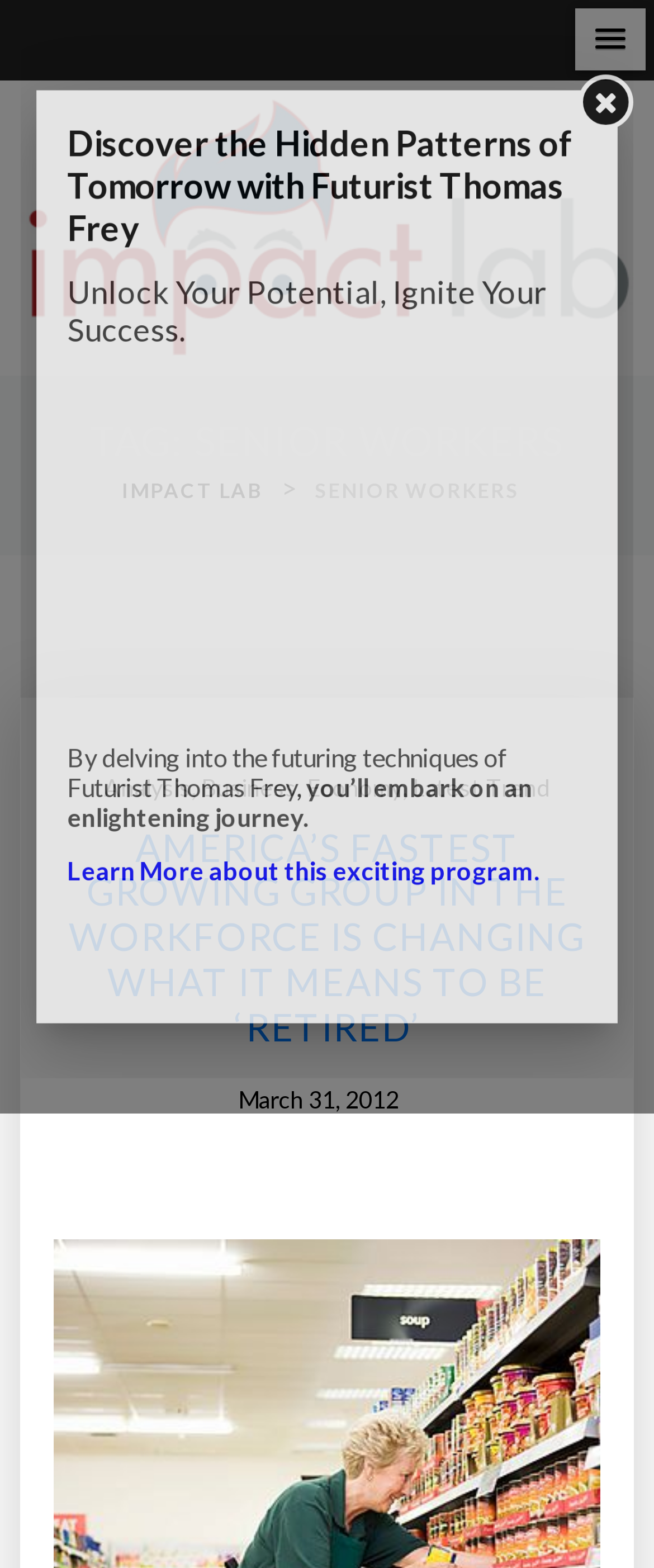What is the name of the futurist mentioned on the webpage?
Please answer the question with a single word or phrase, referencing the image.

Thomas Frey